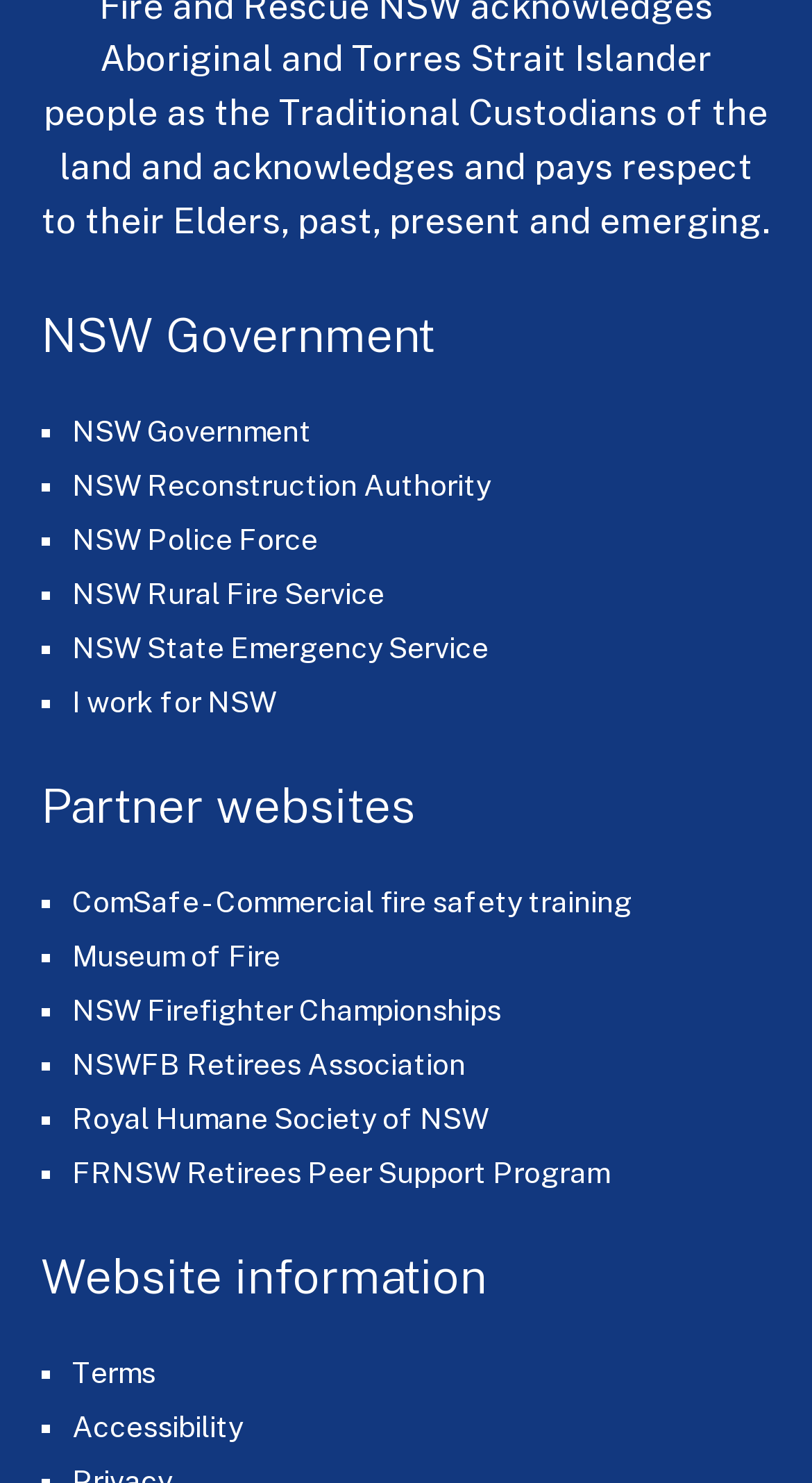Given the following UI element description: "I work for NSW", find the bounding box coordinates in the webpage screenshot.

[0.088, 0.462, 0.34, 0.485]